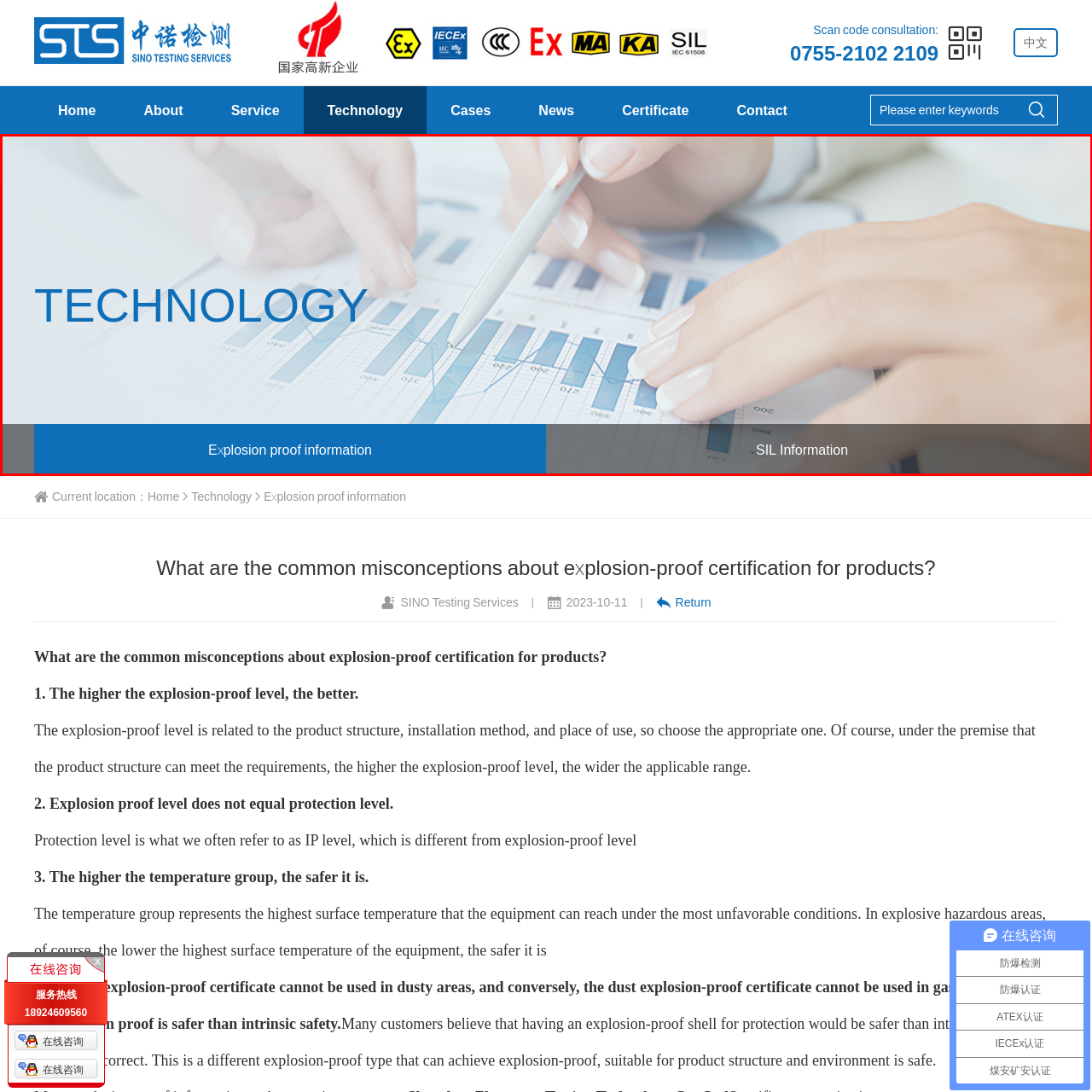Explain the image in the red bounding box with extensive details.

The image prominently features the word "TECHNOLOGY" in bold blue lettering, set against a soft gradient background that hints at professionalism and modernity. Below this title, two sections are labeled "Explosion proof information" and "SIL Information," each enclosed within distinct blue boxes, emphasizing the focus on crucial safety and technological standards. The upper part of the image includes a close-up view of hands actively analyzing data presented in vibrant bar graphs, illustrating engagement with technical reports or assessments. This visual conveys a commitment to precision and informed decision-making in fields related to explosion-proof technologies and safety integrity levels, reflecting the company's expertise in these areas.